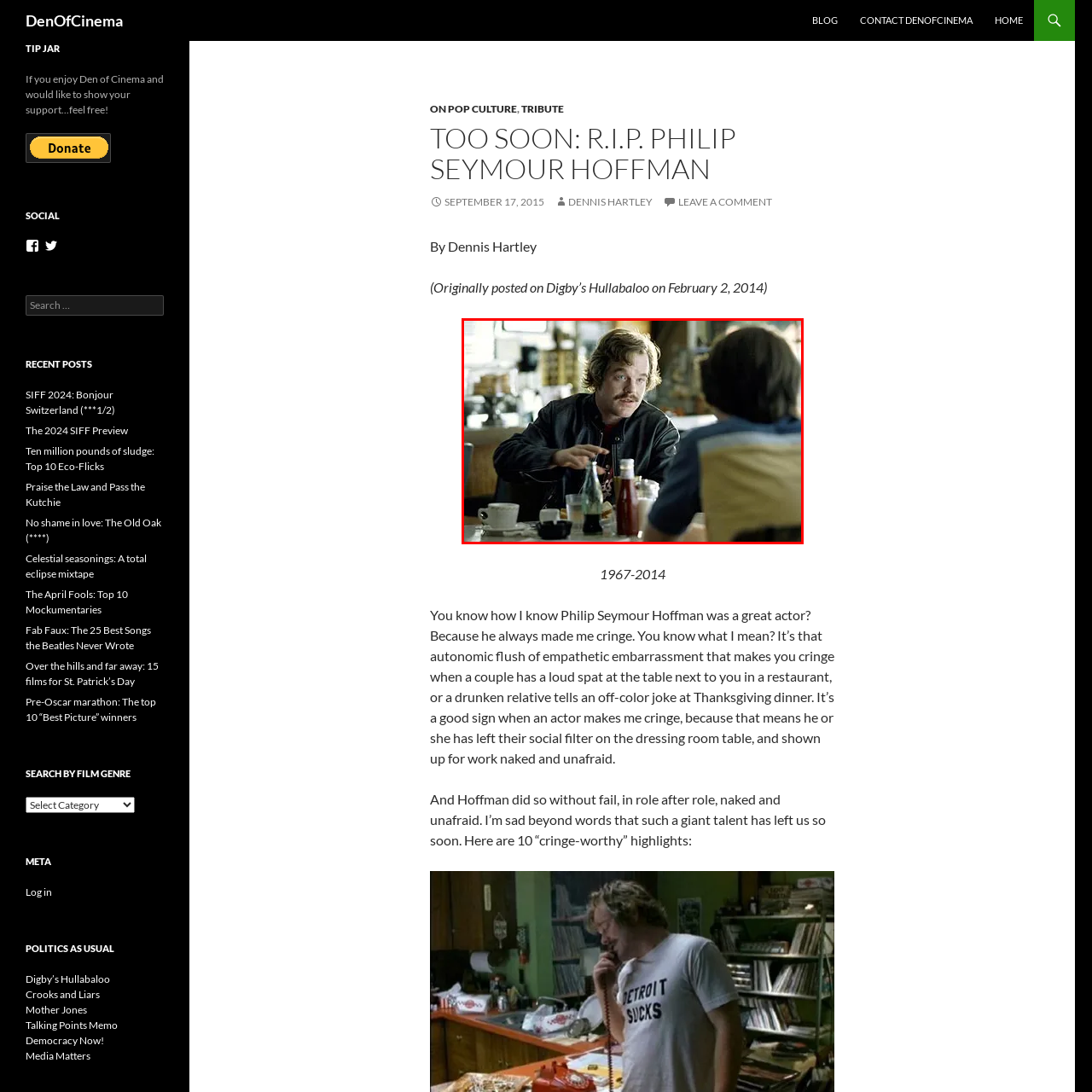What is the mood of the conversation?
Check the image enclosed by the red bounding box and give your answer in one word or a short phrase.

blend of camaraderie and tension